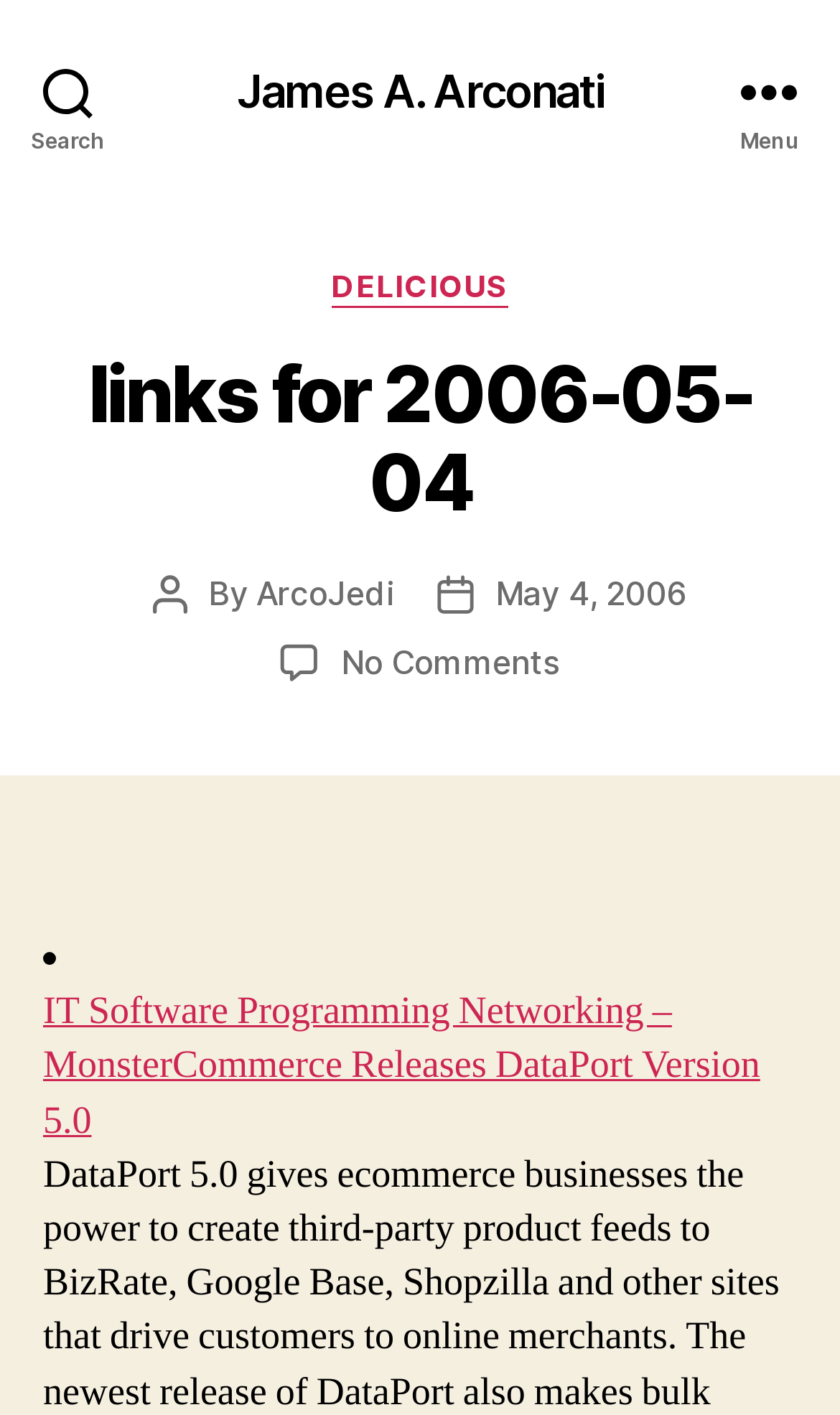Using the provided element description: "May 4, 2006", identify the bounding box coordinates. The coordinates should be four floats between 0 and 1 in the order [left, top, right, bottom].

[0.59, 0.404, 0.819, 0.433]